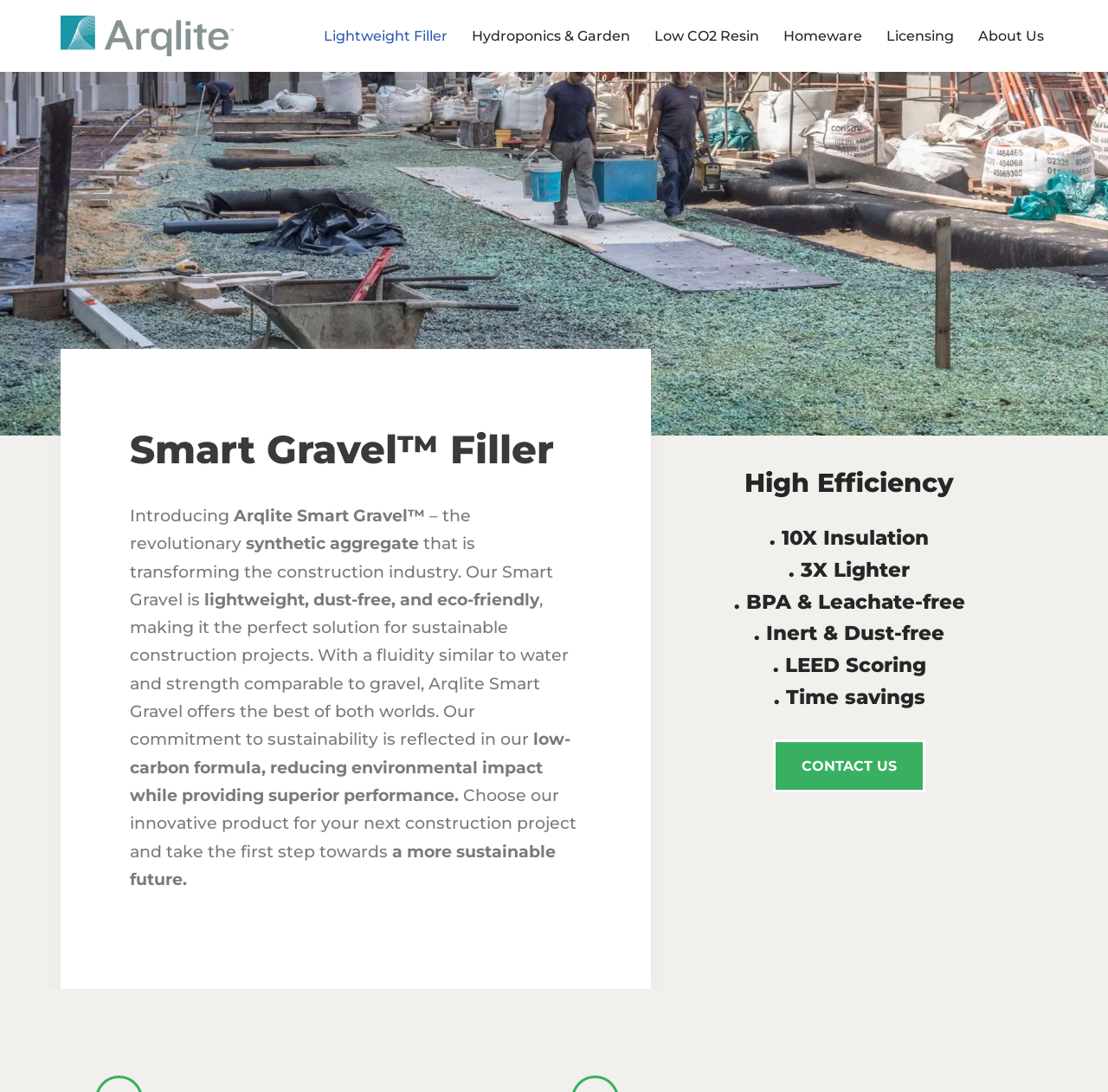Please locate the bounding box coordinates of the element that needs to be clicked to achieve the following instruction: "Read more about 'High Efficiency'". The coordinates should be four float numbers between 0 and 1, i.e., [left, top, right, bottom].

[0.603, 0.431, 0.93, 0.454]